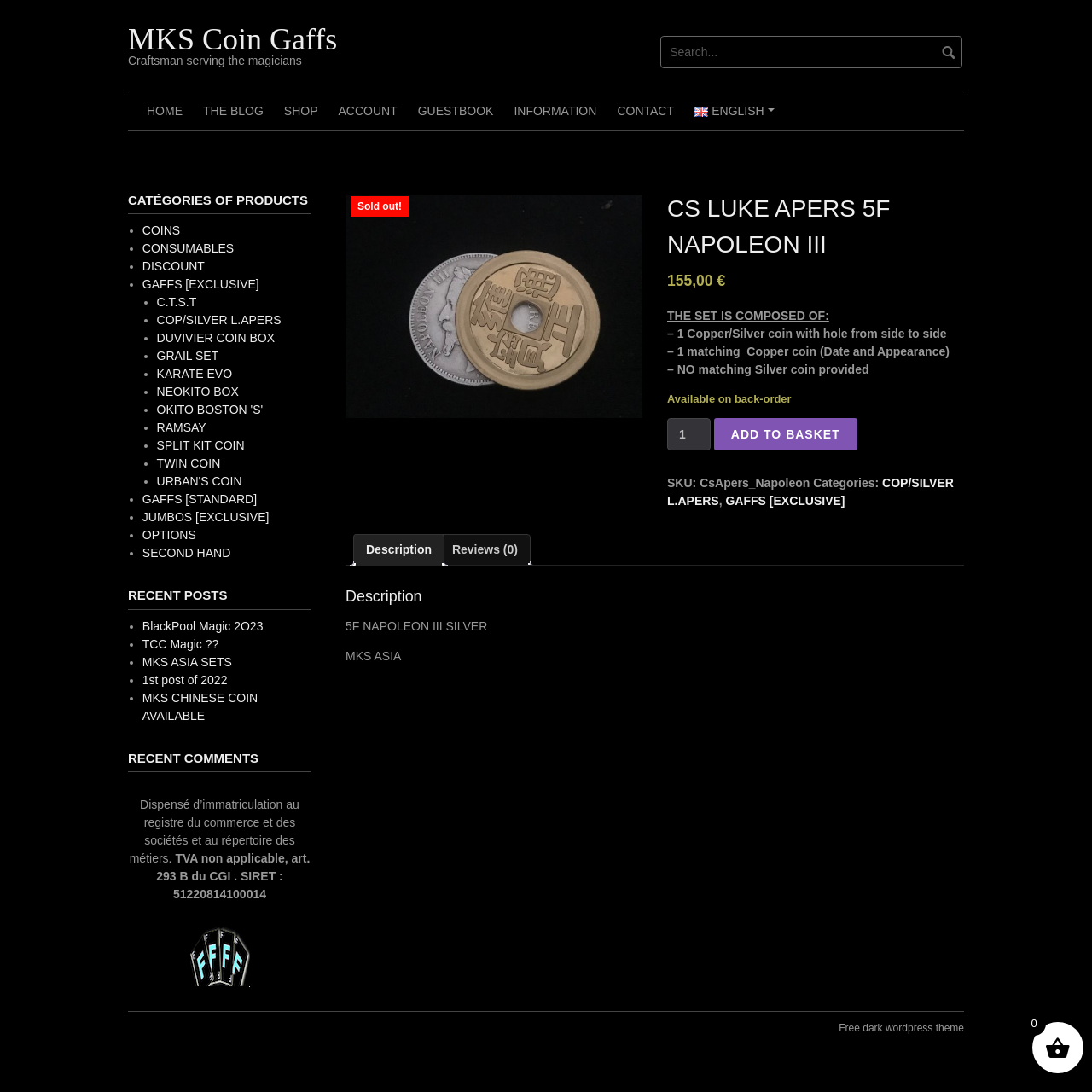What categories does the coin gaffs belong to?
Refer to the image and give a detailed answer to the question.

I found the answer by looking at the link elements with the text 'COP/SILVER L.APERS' and 'GAFFS [EXCLUSIVE]' which are children of the StaticText element with the text 'Categories:'.